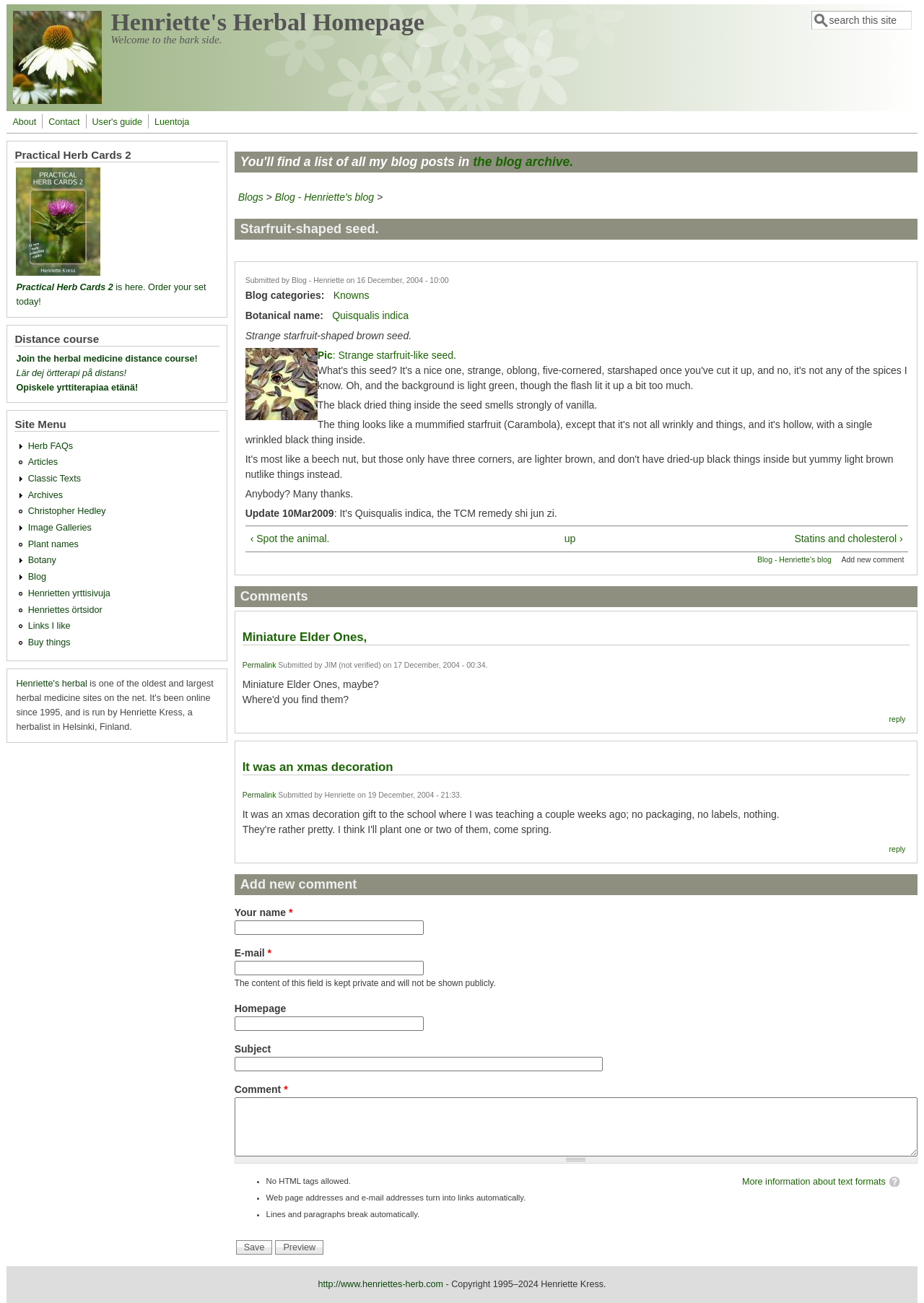Please respond to the question with a concise word or phrase:
What is the name of the blog?

Henriette's blog